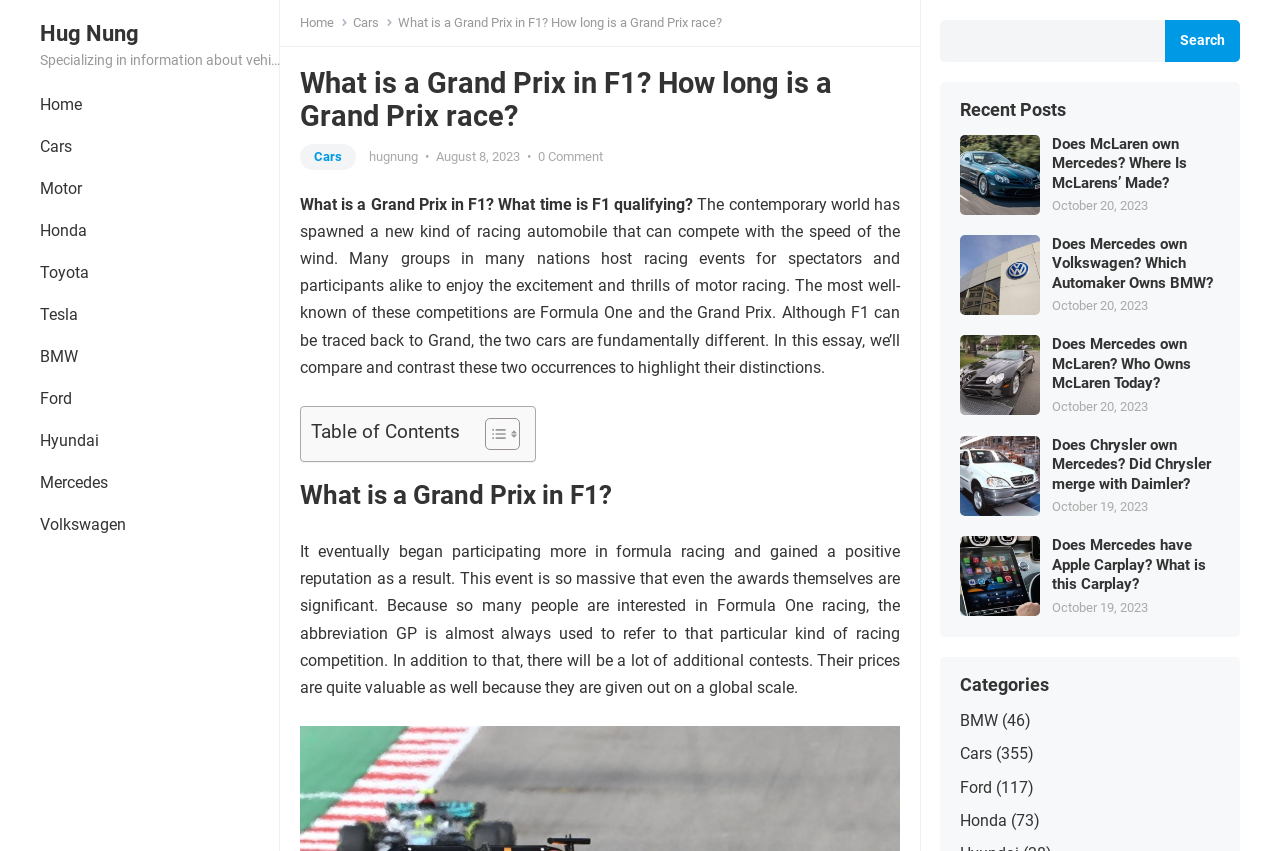What is the date of the latest article?
Answer with a single word or phrase by referring to the visual content.

August 8, 2023